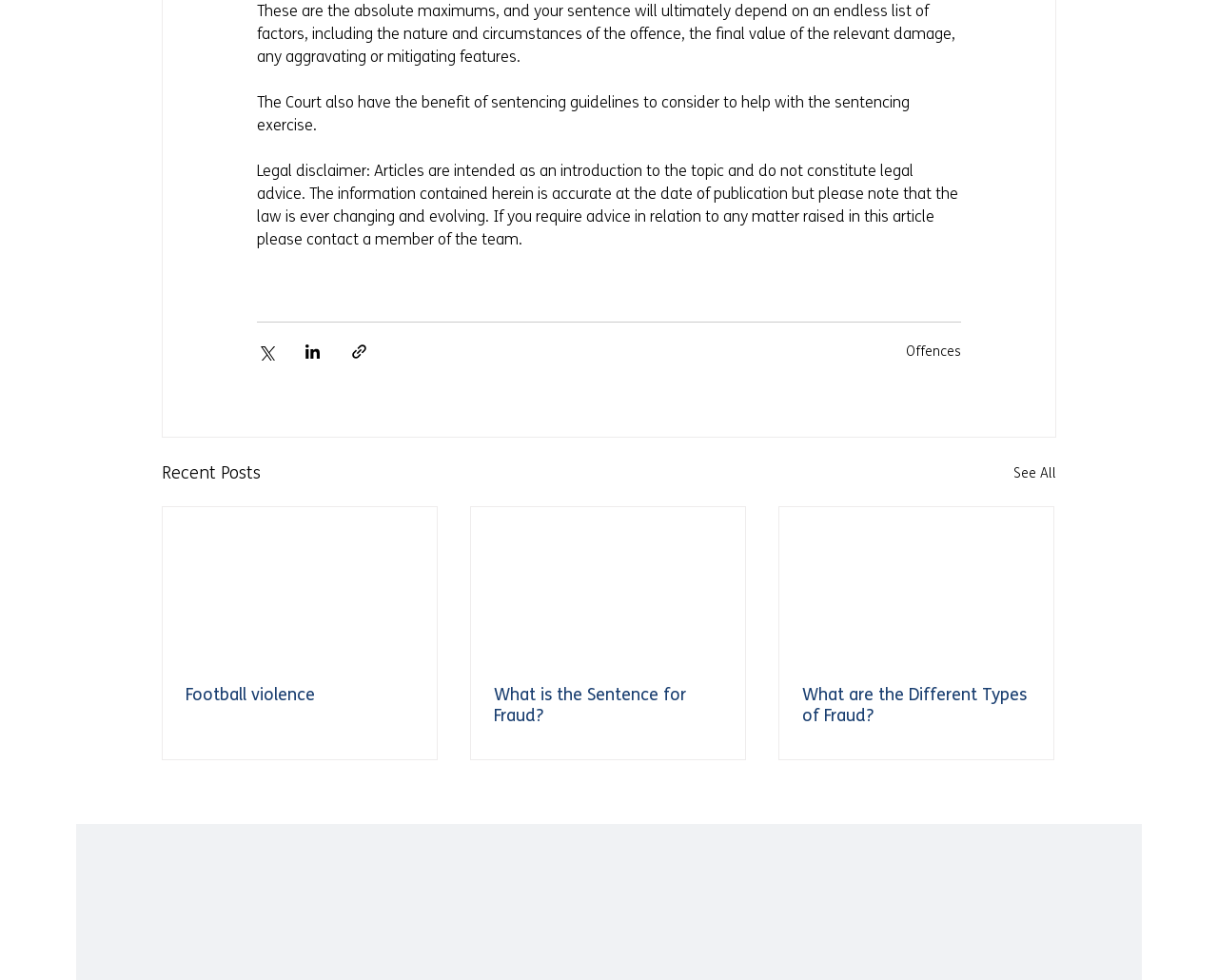Please answer the following question using a single word or phrase: 
How many social media sharing options are available?

3